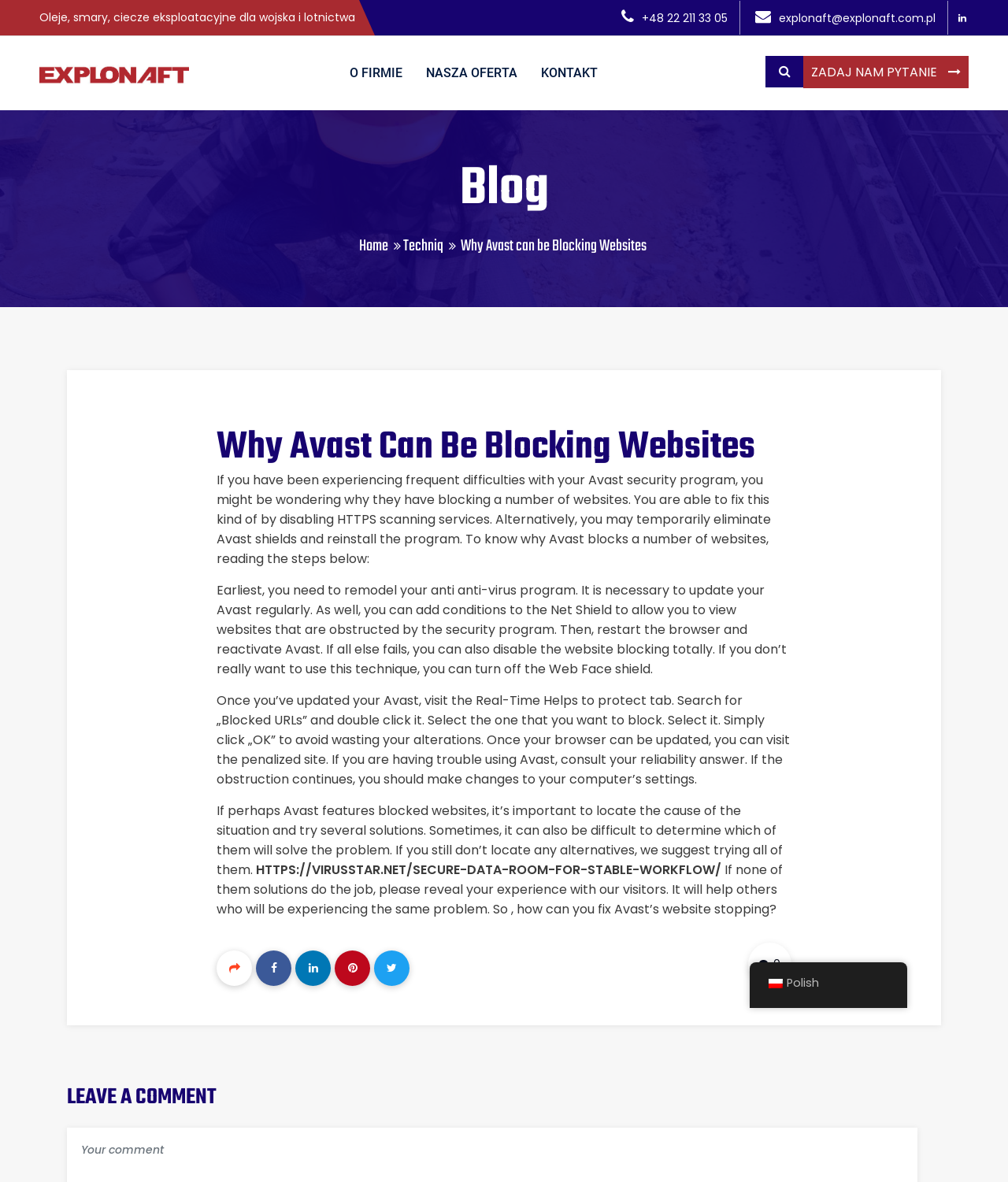How many links are there in the main content area?
Please provide a single word or phrase as the answer based on the screenshot.

5